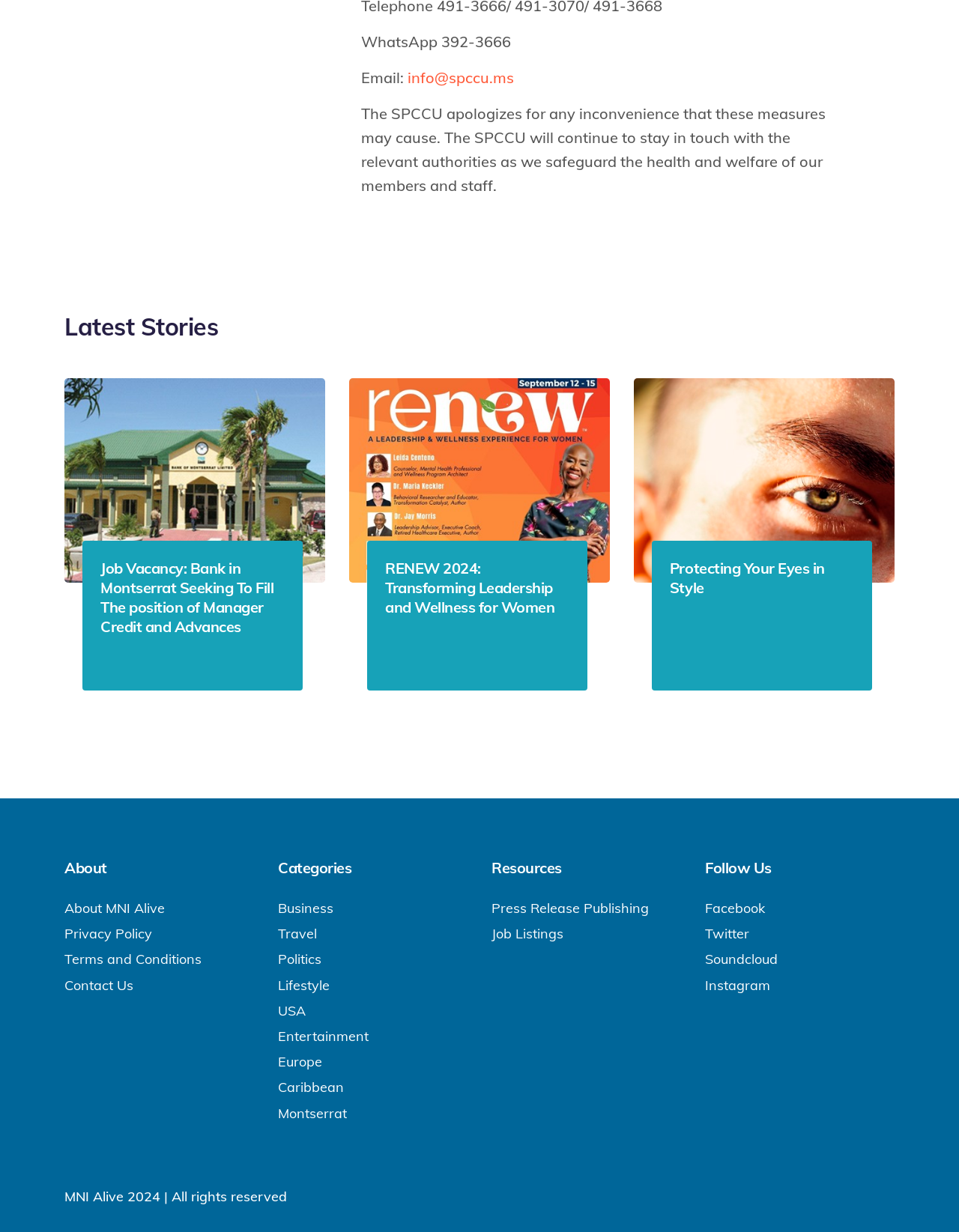Use a single word or phrase to answer the question: 
How many categories are listed on the webpage?

9